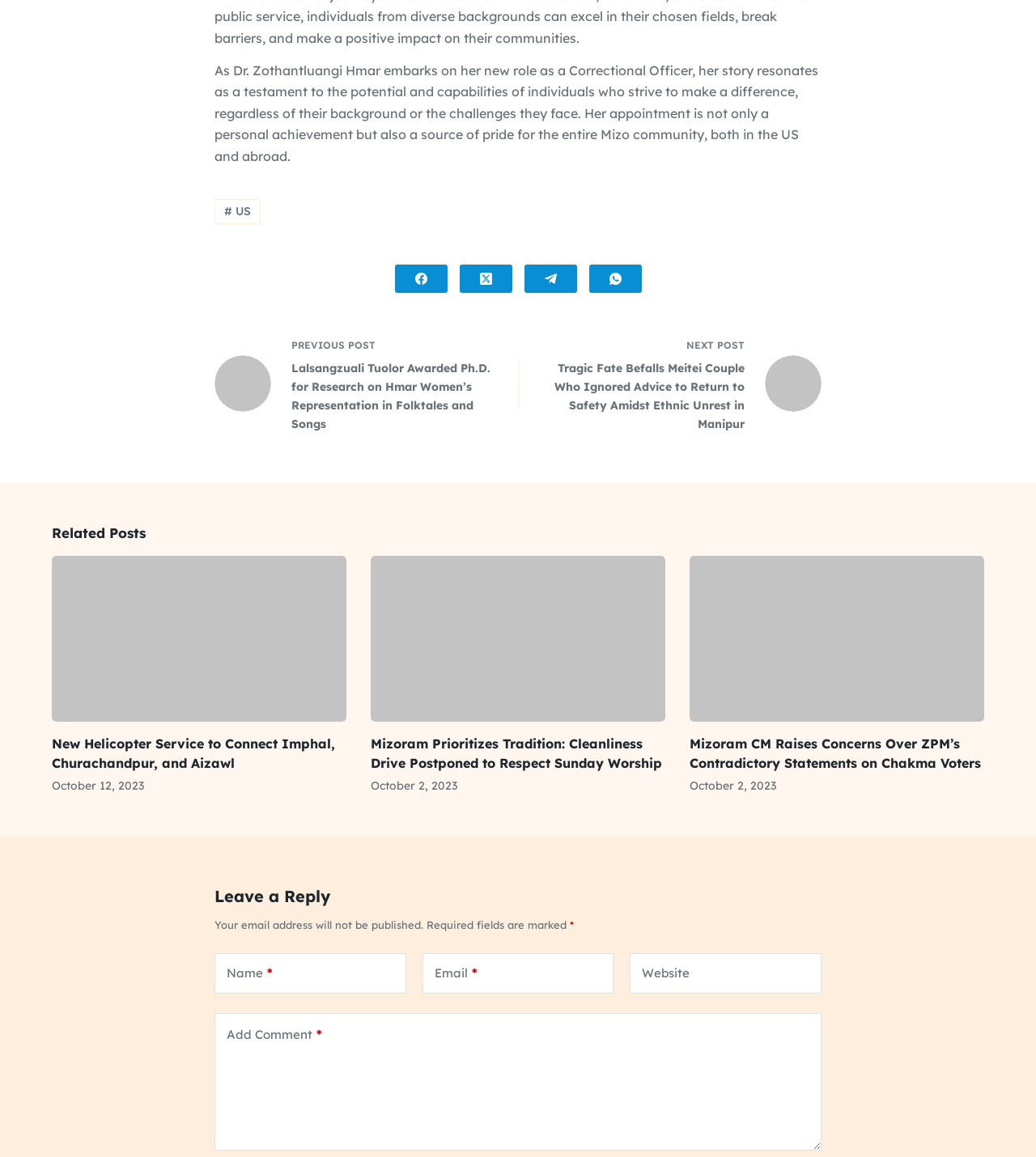Determine the bounding box coordinates for the element that should be clicked to follow this instruction: "Read the related post about New Helicopter Service to Connect Imphal, Churachandpur, and Aizawl". The coordinates should be given as four float numbers between 0 and 1, in the format [left, top, right, bottom].

[0.05, 0.48, 0.334, 0.623]